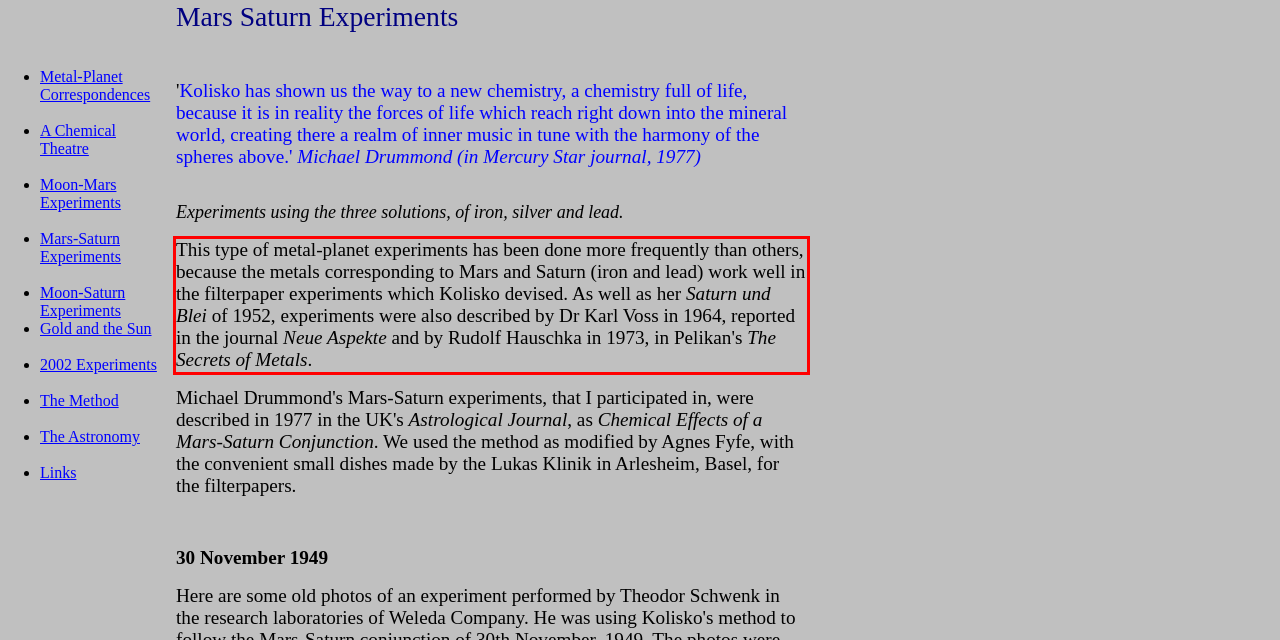Please use OCR to extract the text content from the red bounding box in the provided webpage screenshot.

This type of metal-planet experiments has been done more frequently than others, because the metals corresponding to Mars and Saturn (iron and lead) work well in the filterpaper experiments which Kolisko devised. As well as her Saturn und Blei of 1952, experiments were also described by Dr Karl Voss in 1964, reported in the journal Neue Aspekte and by Rudolf Hauschka in 1973, in Pelikan's The Secrets of Metals.